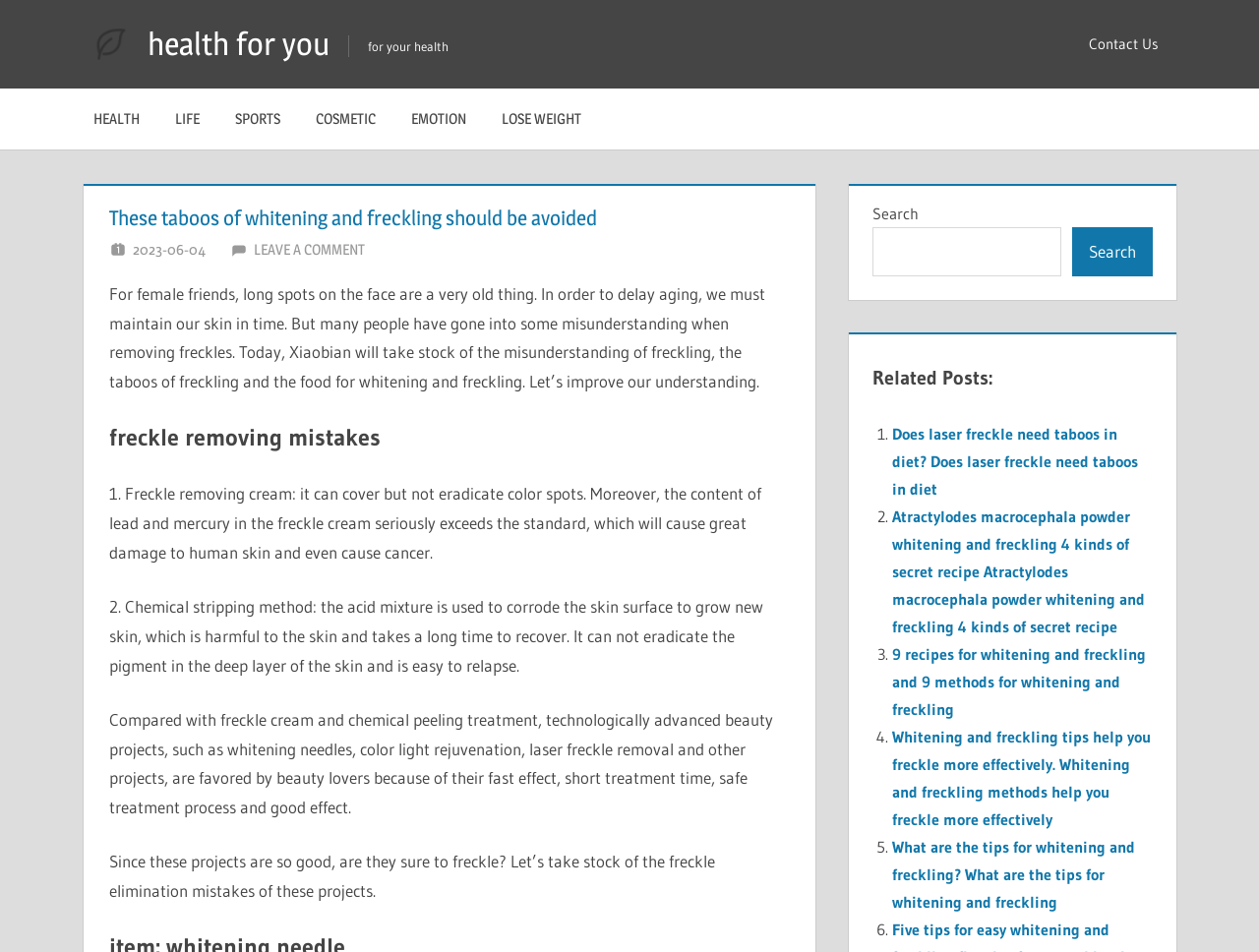Could you find the bounding box coordinates of the clickable area to complete this instruction: "Click the 'Contact Us' link"?

[0.851, 0.017, 0.934, 0.076]